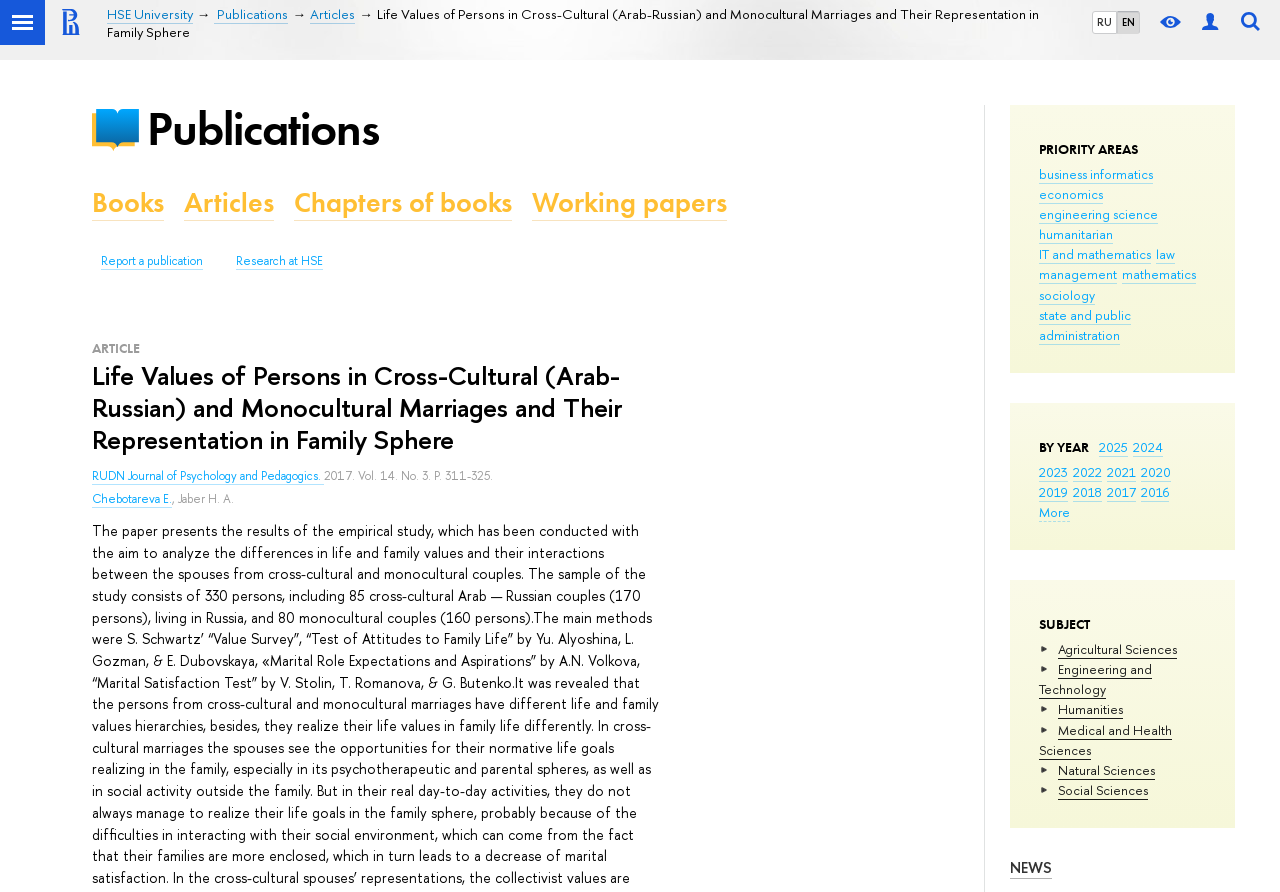What is the journal name of the publication?
Based on the image, give a one-word or short phrase answer.

RUDN Journal of Psychology and Pedagogics